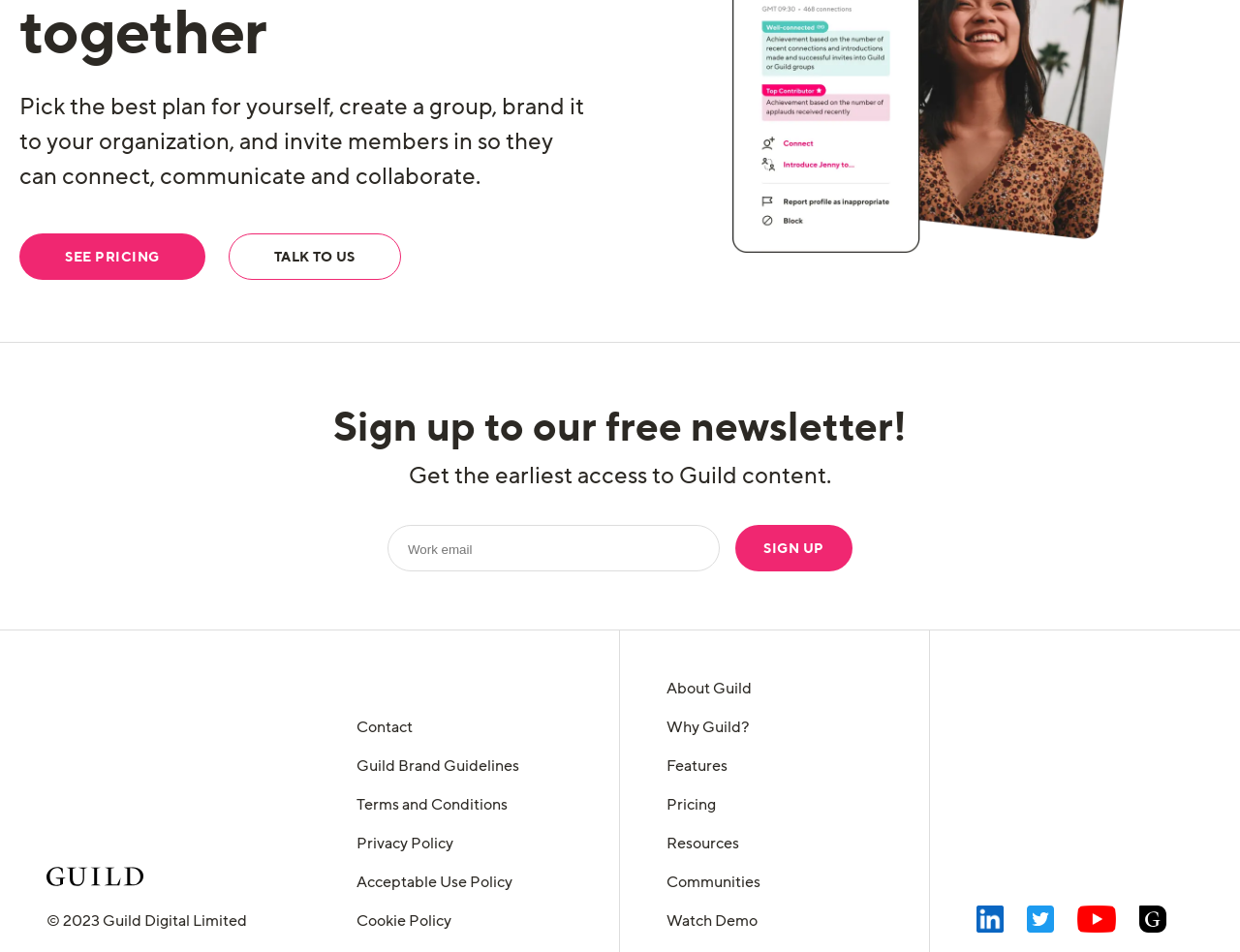What is the logo located at the top of the page?
Look at the image and respond with a single word or a short phrase.

Guild logo